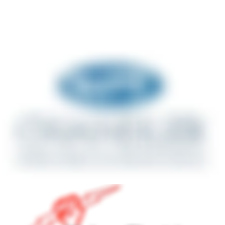Review the image closely and give a comprehensive answer to the question: What is the color of the emblem in the logo?

The caption describes the logo as having a 'distinct blue emblem', which suggests that the emblem is blue in color.